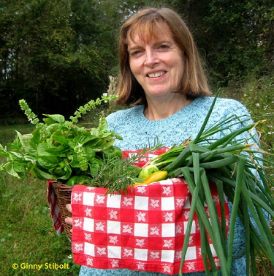Elaborate on the image by describing it in detail.

The image features a smiling woman outdoors, holding a basket filled with fresh vegetables. Dressed in a cozy, light blue sweater, she stands against a backdrop of greenery, suggesting a connection to nature and gardening. The basket, draped with a red and white checkered cloth, is brimming with an assortment of vibrant produce, including leafy greens, herbs, and green onions. This picturesque scene emphasizes the joy of harvesting home-grown food and embodies a spirit of agricultural abundance, closely complementing the theme of "Adventures of a Transplanted Gardener." The image likely aligns with topics related to sustainable gardening practices, such as wide-row planting and trench composting, further enriching the gardening narrative presented in the accompanying article. The photo is credited to Ginny Stibolt, reflecting her expertise and passion for gardening.